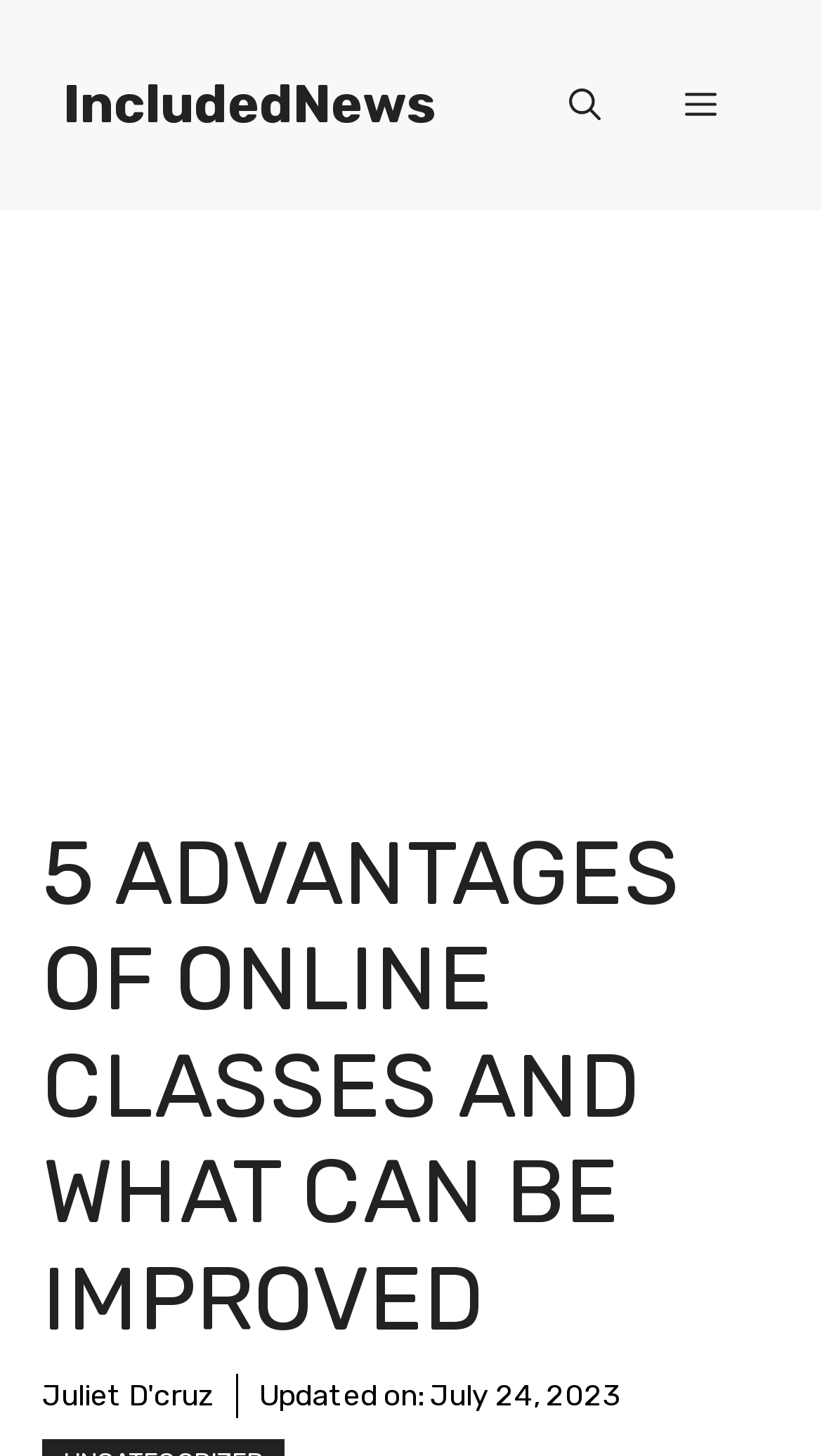Generate an in-depth caption that captures all aspects of the webpage.

The webpage appears to be an article discussing the advantages of online classes. At the top of the page, there is a banner with the site's name, accompanied by a link to "IncludedNews" on the left side and a navigation menu on the right side, which includes a search button and a menu button that can be expanded to reveal more options.

Below the banner, there is a prominent heading that reads "5 ADVANTAGES OF ONLINE CLASSES AND WHAT CAN BE IMPROVED", taking up a significant portion of the page. 

At the bottom of the page, there is a section with the author's name, "Juliet D'cruz", on the left side, and a timestamp indicating when the article was updated, which is "July 24, 2023", on the right side.